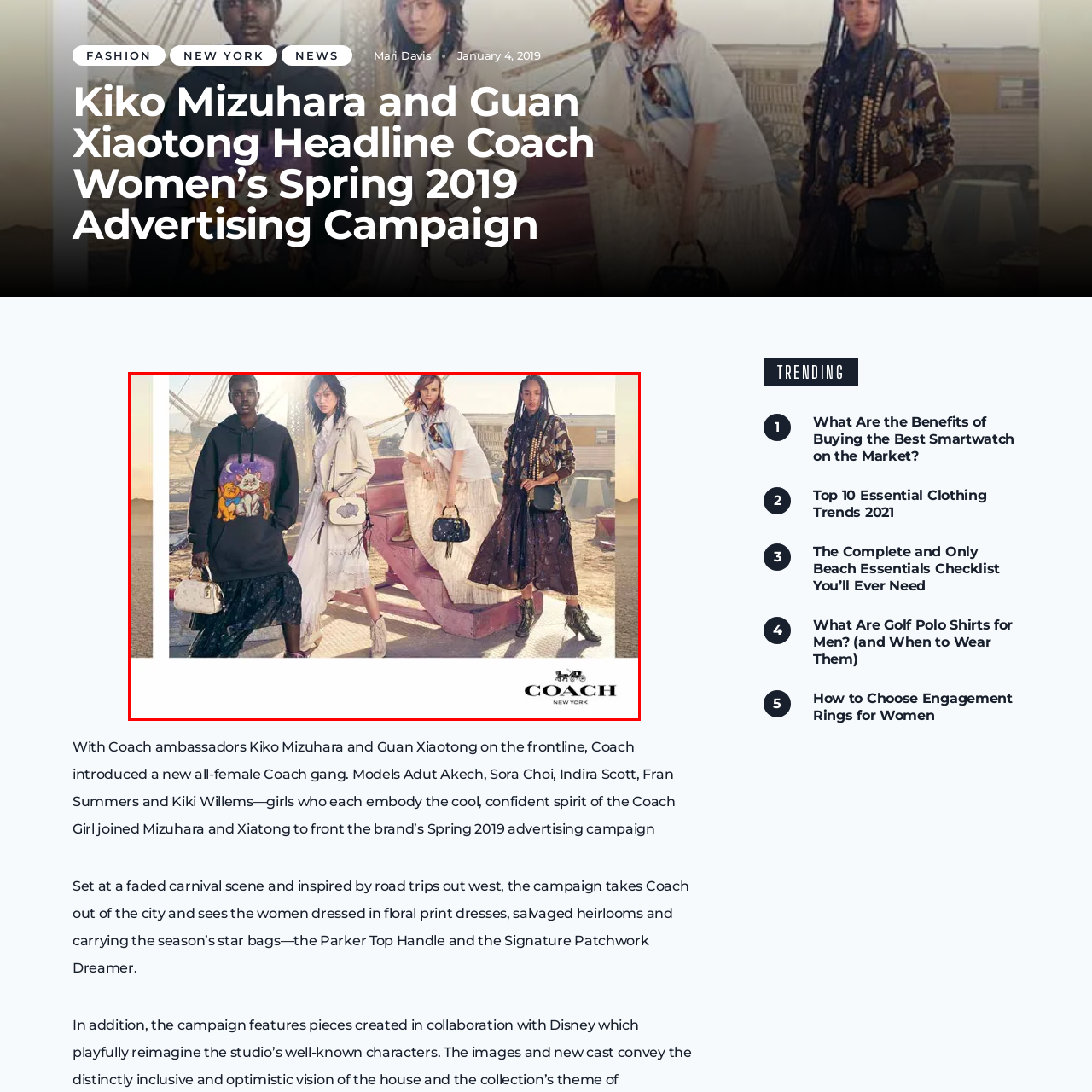What is the dominant color of the model's hoodie on the left?
Take a look at the image highlighted by the red bounding box and provide a detailed answer to the question.

I looked at the description of the model on the left, and it says she wears a dark hoodie adorned with an artistic graphic, so the dominant color of the hoodie is dark.